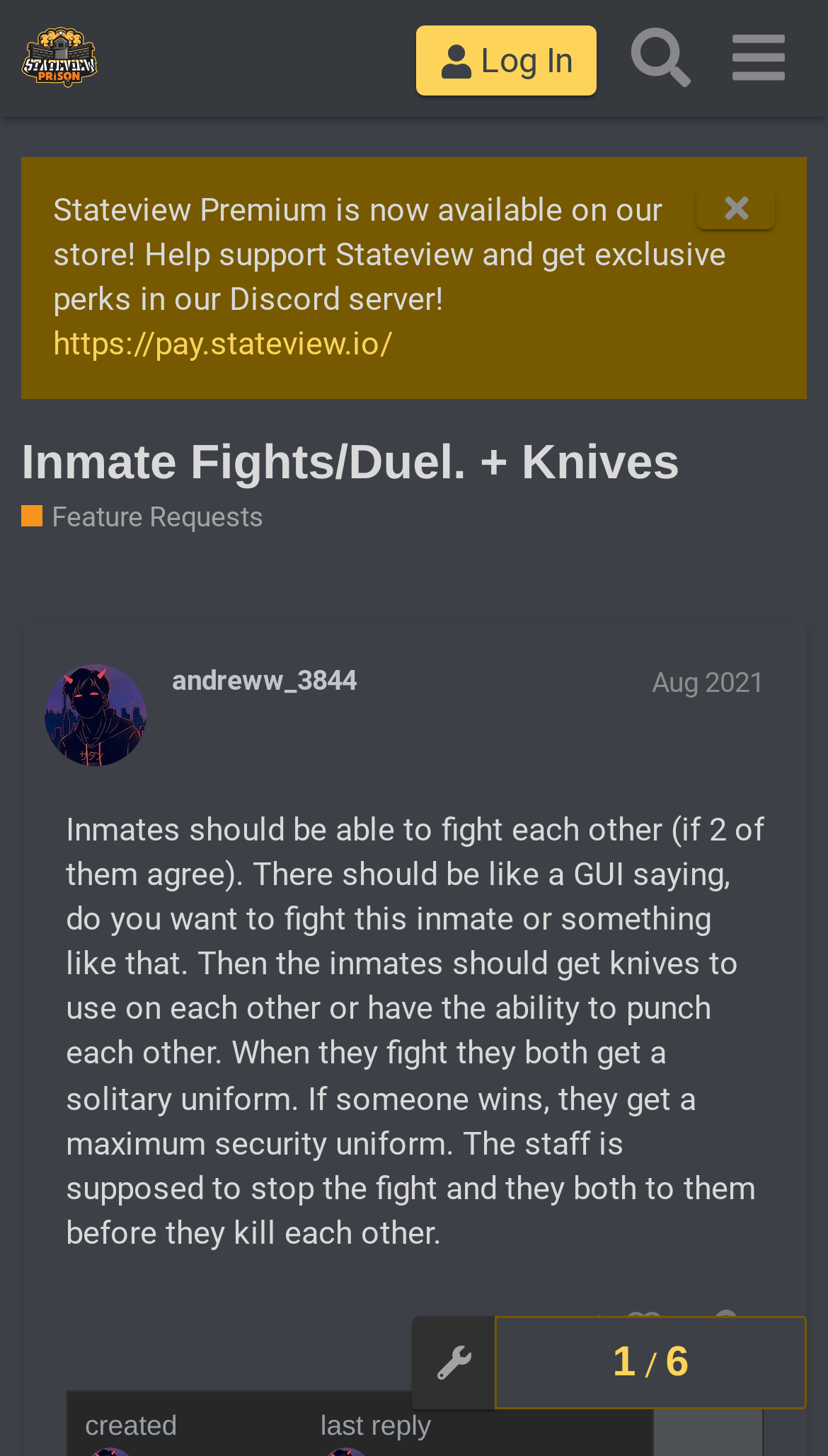Give a detailed account of the webpage.

The webpage appears to be a forum discussion thread on the topic of "Inmate Fights/Duel. + Knives" on the Stateview Forums platform. At the top of the page, there is a header section with a logo image and links to "Log In", "Search", and a menu button. Below the header, there is a promotional message announcing the availability of Stateview Premium on the store, with a link to purchase.

The main content of the page is a discussion thread, with a heading that reads "Inmate Fights/Duel. + Knives" and a subheading that says "Feature Requests". The thread is started by a user named andreww_3844, who posted a message on August 2021. The message proposes an idea for a feature in the game, where inmates can fight each other if they agree, and suggests a GUI interface for initiating the fight. The post also describes the consequences of the fight, including the inmates receiving solitary uniforms and the staff intervening to stop the fight.

Below the post, there are several buttons and links, including a "Like" button, a "Copy link" button, and a "Created" timestamp. There is also a navigation section that shows the topic progress, with headings that indicate the number of pages in the thread.